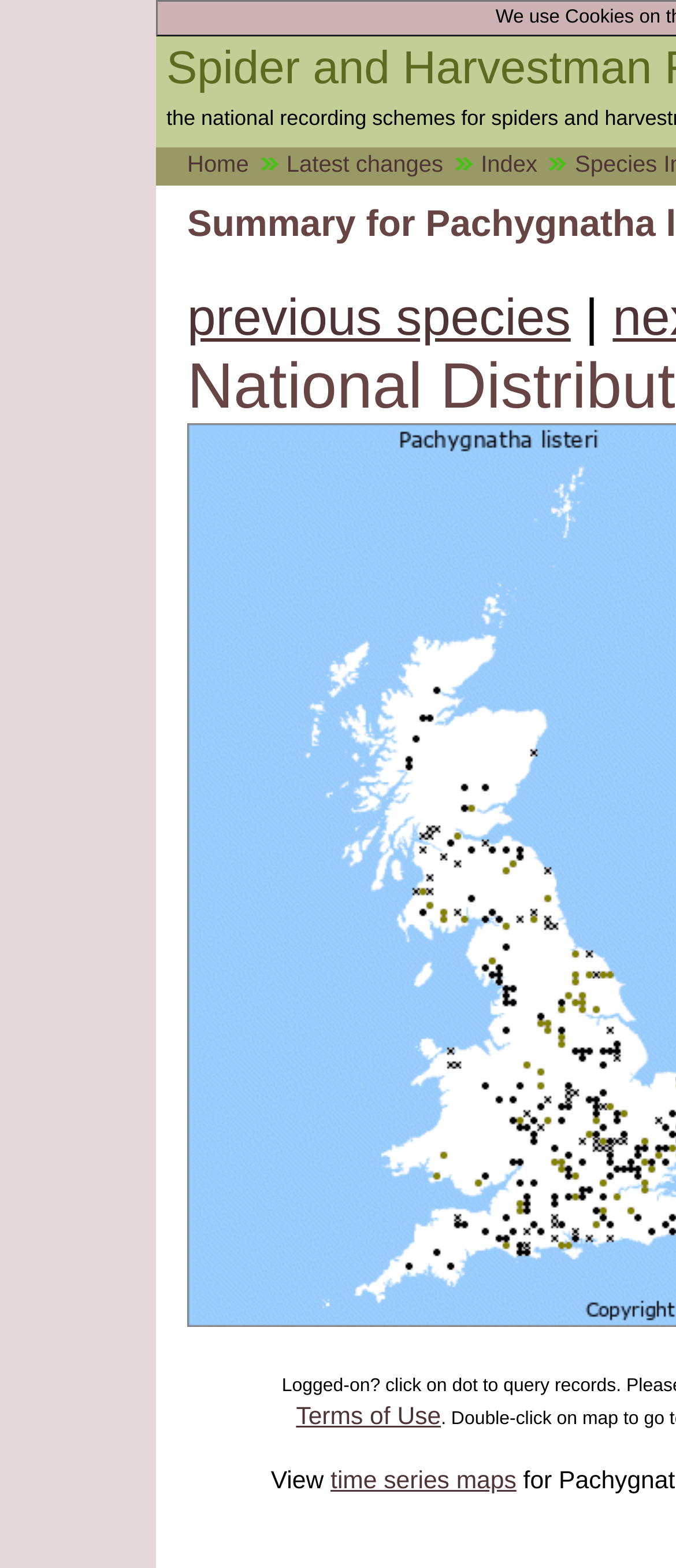Use a single word or phrase to answer the following:
What is the text next to the 'previous species' link?

|